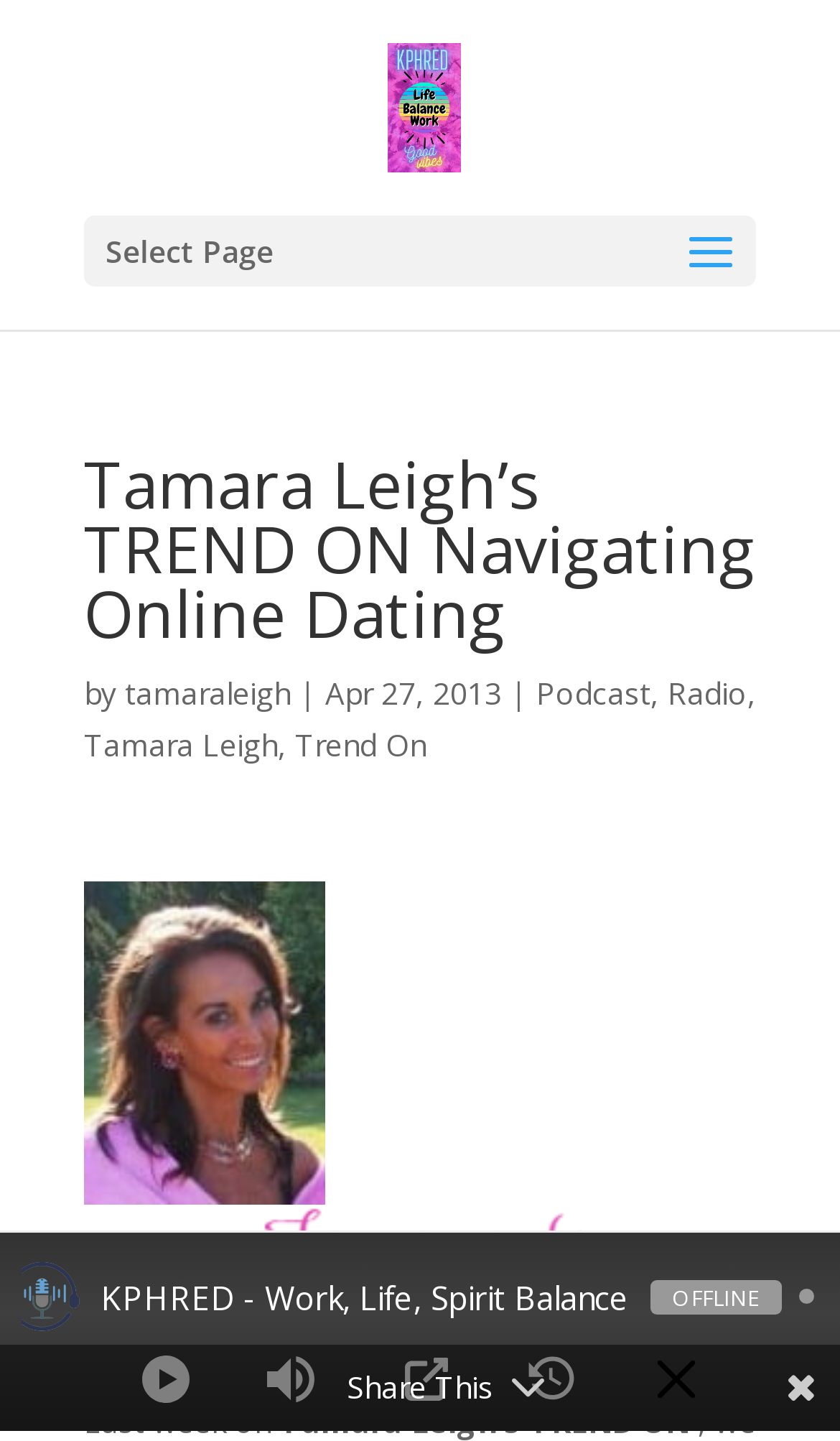What is the date of the article?
Kindly give a detailed and elaborate answer to the question.

The date of the article can be found in the text 'Apr 27, 2013'.